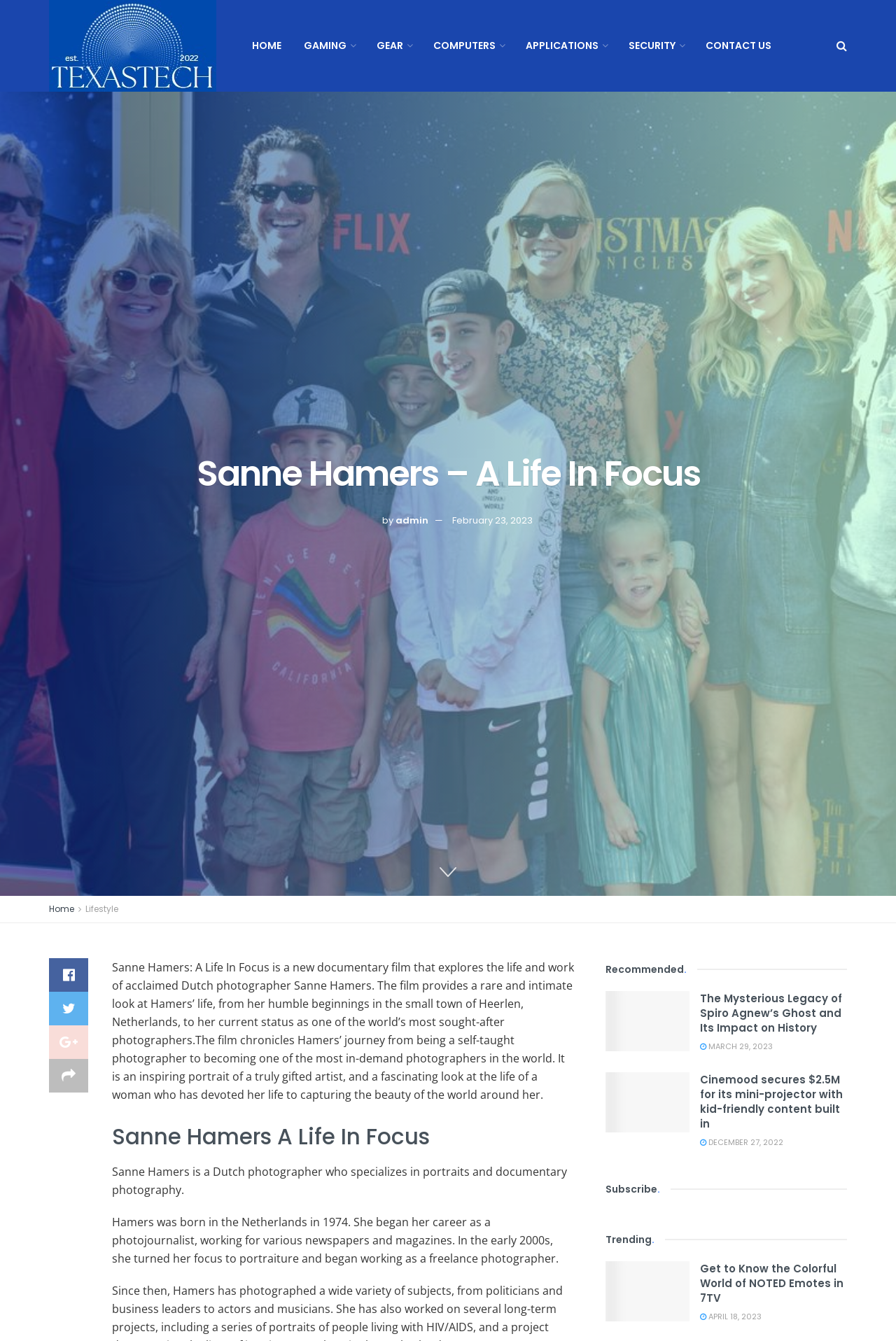Please determine the bounding box coordinates of the area that needs to be clicked to complete this task: 'Subscribe to the newsletter'. The coordinates must be four float numbers between 0 and 1, formatted as [left, top, right, bottom].

[0.676, 0.878, 0.748, 0.895]